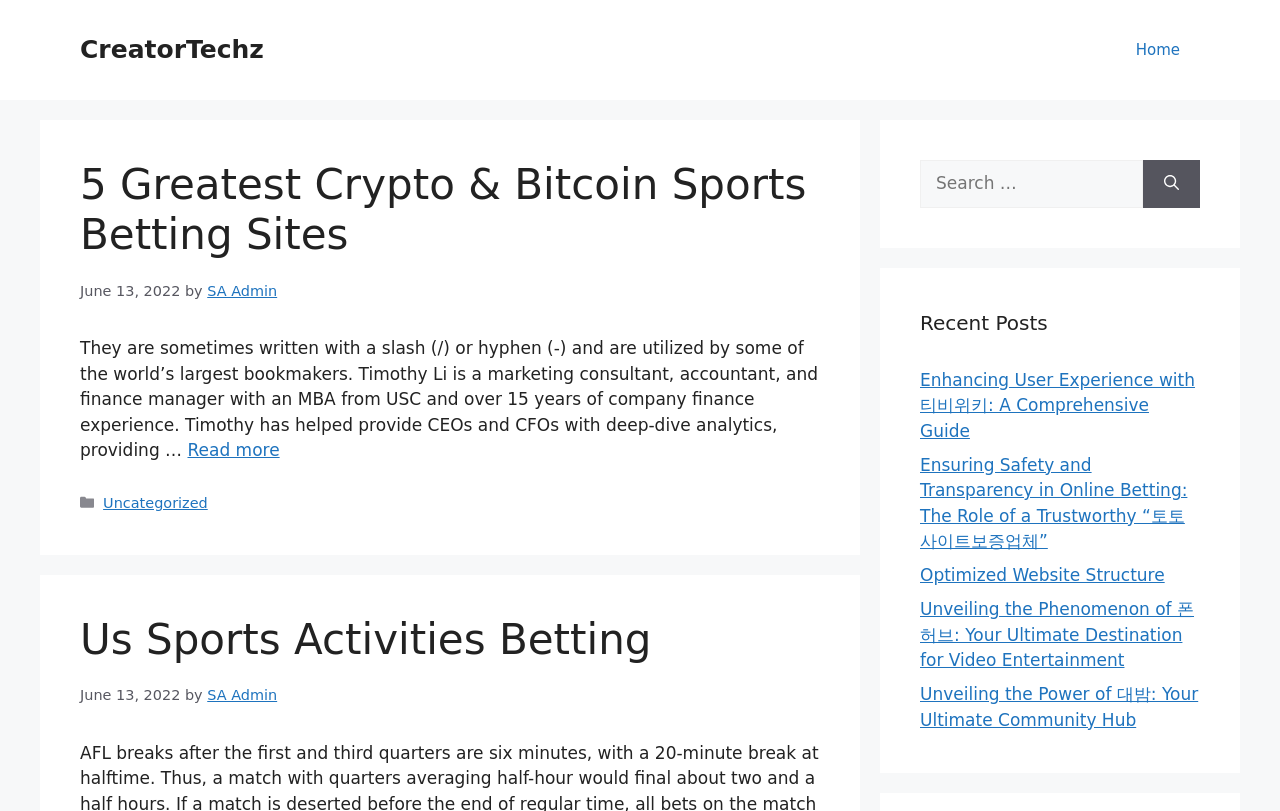Using the provided description Us Sports Activities Betting, find the bounding box coordinates for the UI element. Provide the coordinates in (top-left x, top-left y, bottom-right x, bottom-right y) format, ensuring all values are between 0 and 1.

[0.062, 0.758, 0.641, 0.82]